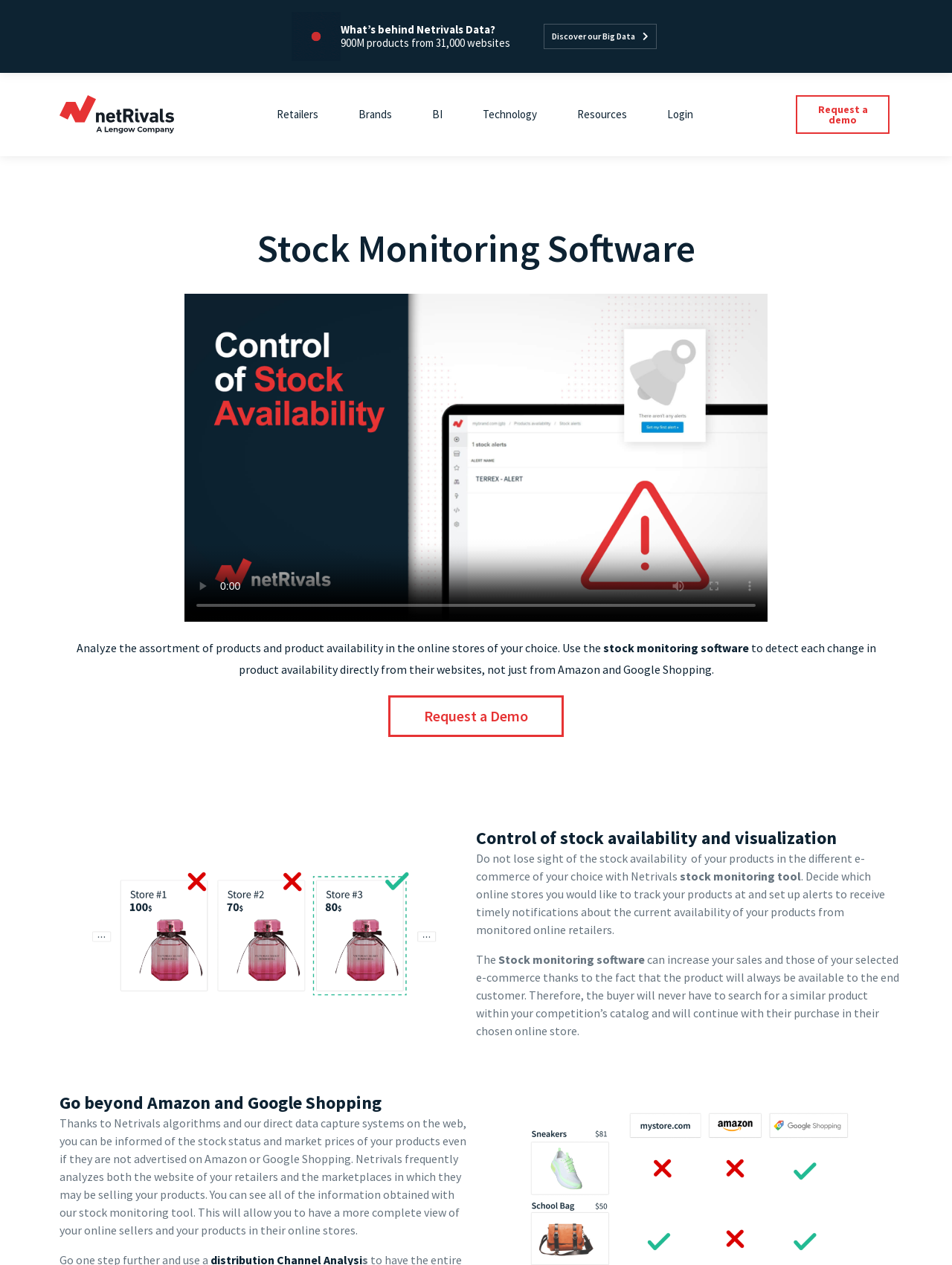Determine the bounding box coordinates of the target area to click to execute the following instruction: "Click on 'Retailers'."

[0.27, 0.077, 0.356, 0.104]